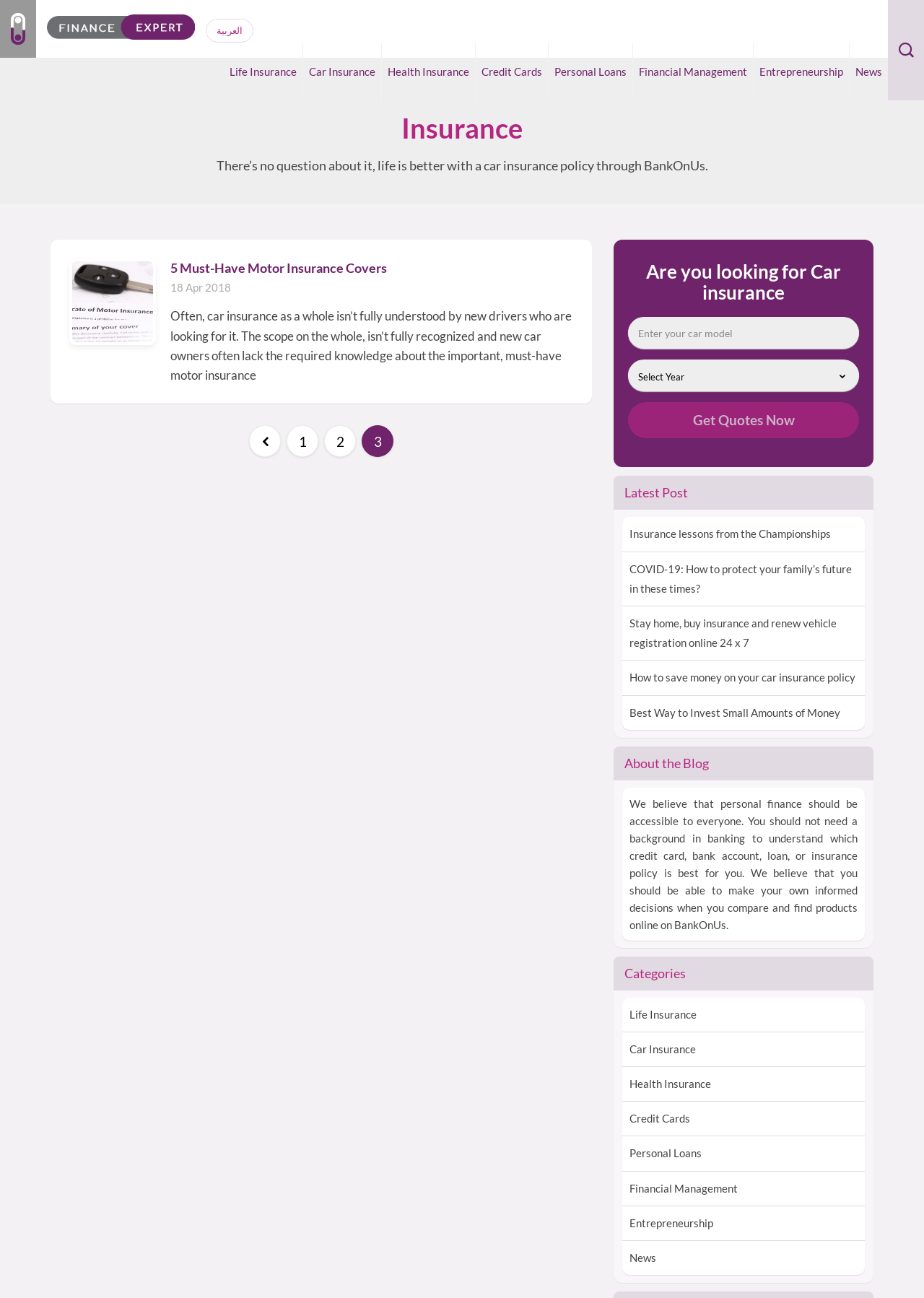Kindly determine the bounding box coordinates of the area that needs to be clicked to fulfill this instruction: "Click on the 'Car Insurance' link".

[0.328, 0.033, 0.413, 0.077]